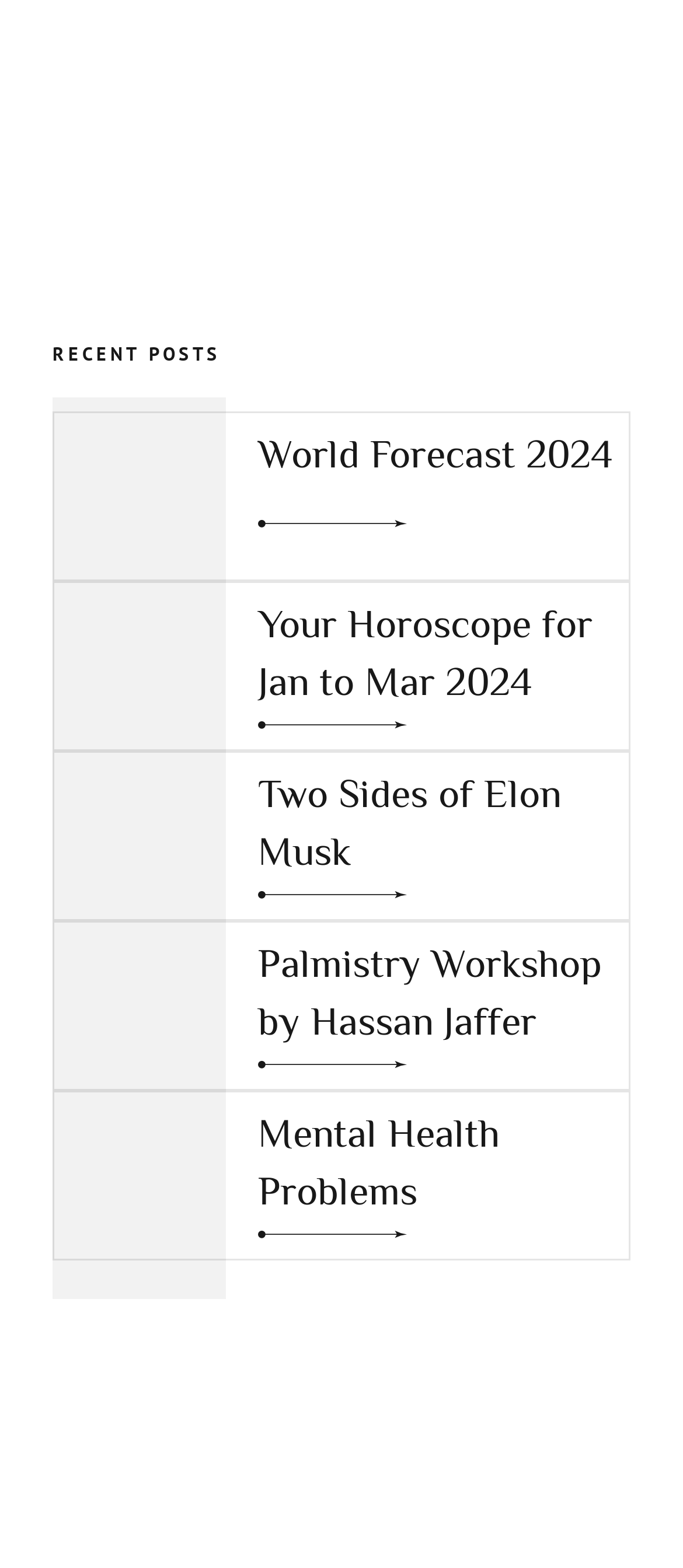Is there an image associated with each post?
Using the image, provide a detailed and thorough answer to the question.

For each post, I find a corresponding image element with the same text as the post's heading element, indicating that each post has an associated image.